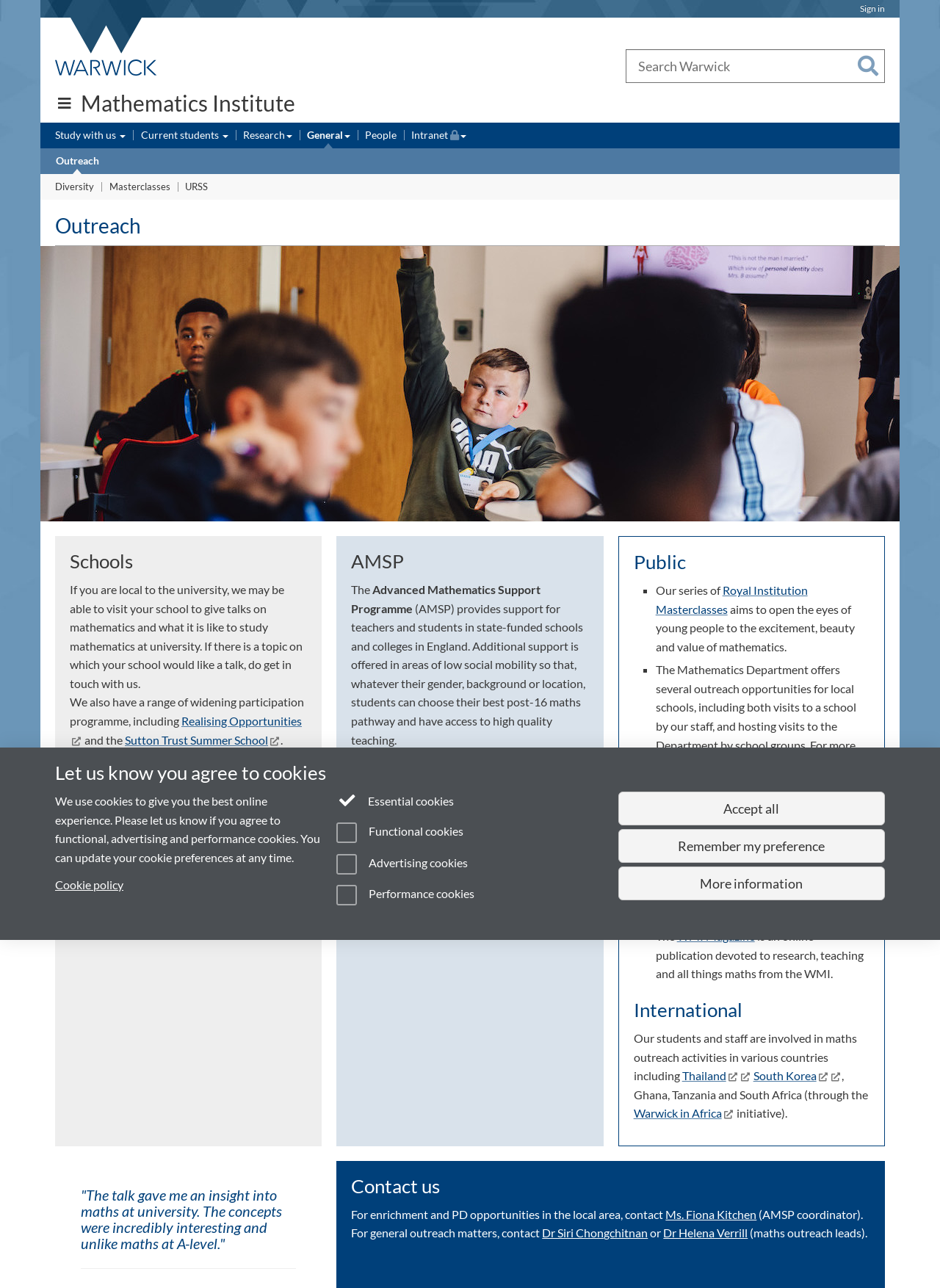Given the description "Quick links", provide the bounding box coordinates of the corresponding UI element.

[0.059, 0.071, 0.078, 0.089]